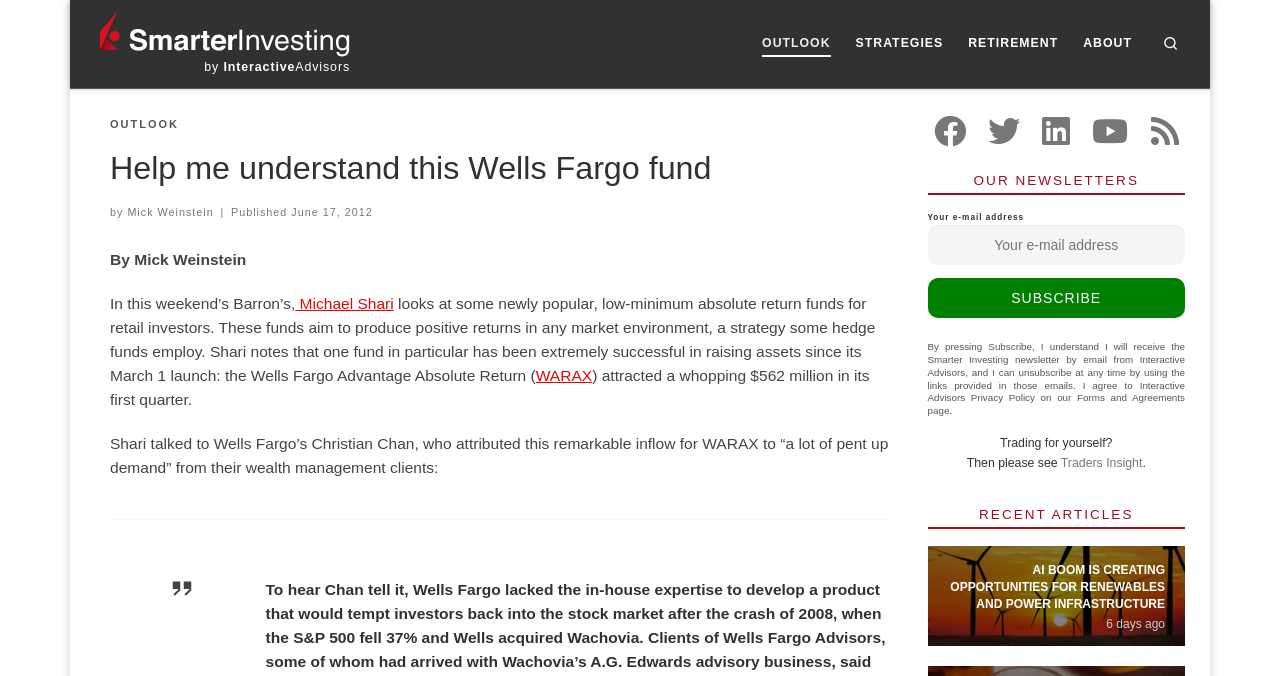Identify the bounding box coordinates of the clickable region required to complete the instruction: "Search for something". The coordinates should be given as four float numbers within the range of 0 and 1, i.e., [left, top, right, bottom].

[0.896, 0.026, 0.934, 0.104]